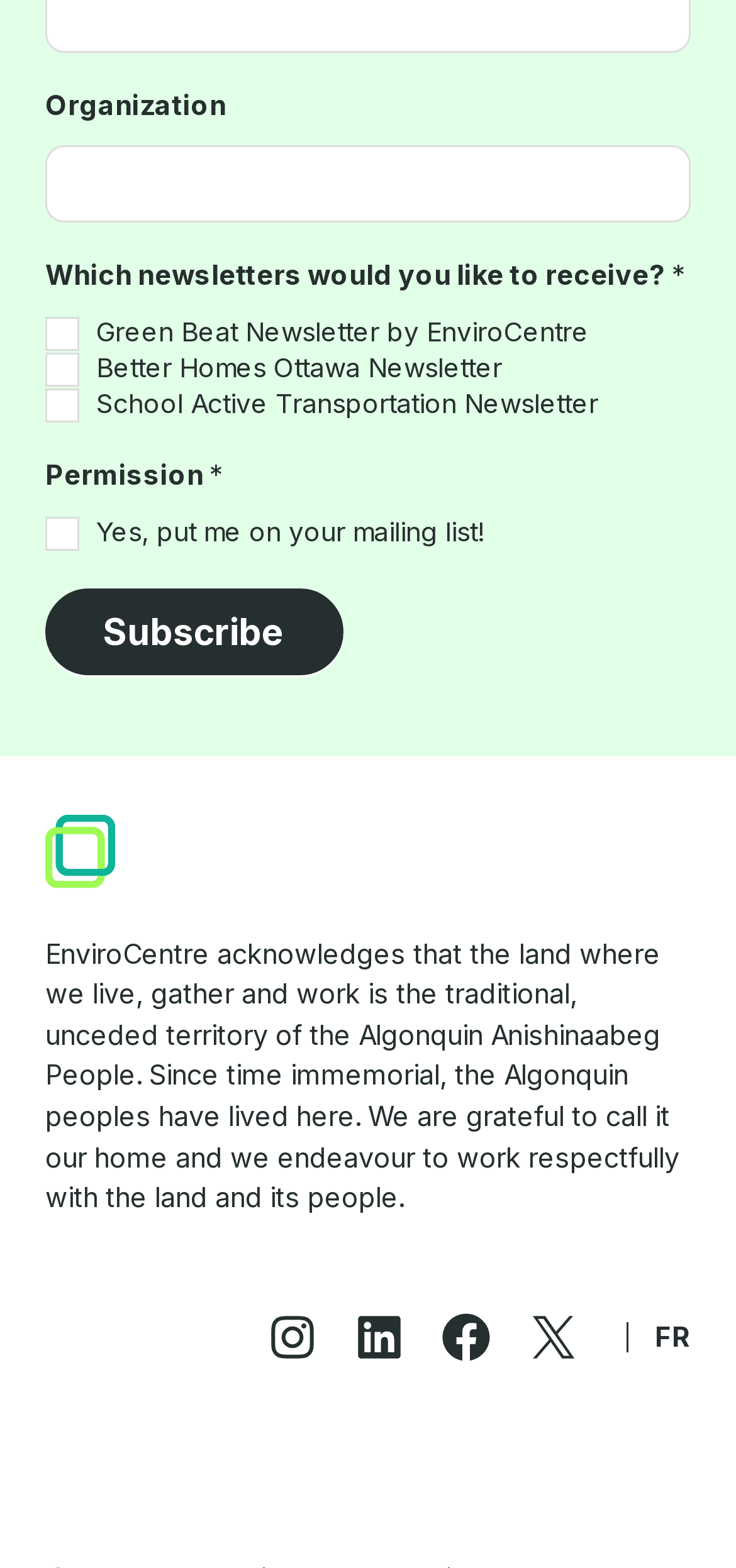What is the acknowledgement about?
Based on the screenshot, answer the question with a single word or phrase.

Traditional territory